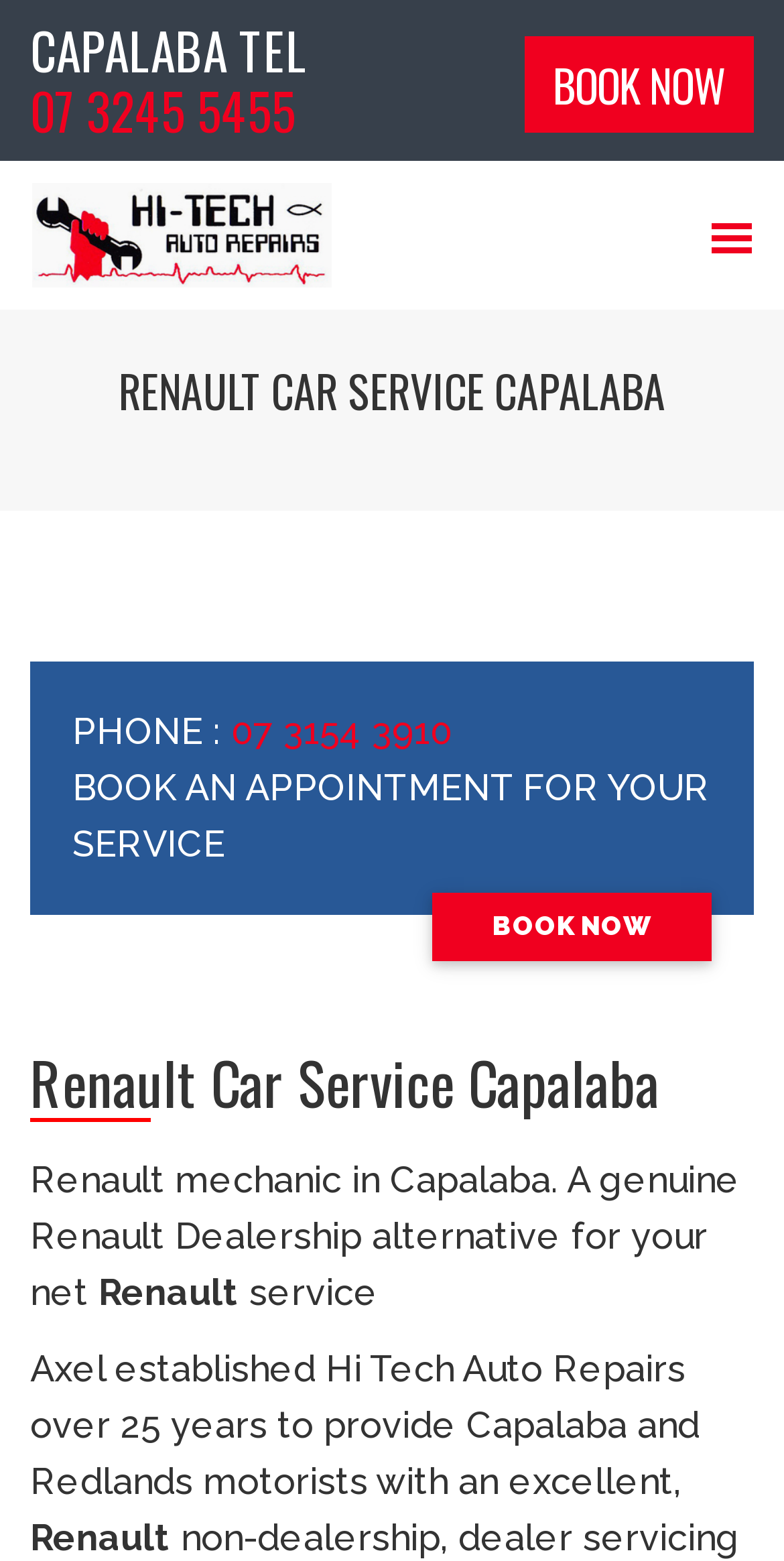Use a single word or phrase to answer the question:
What is the name of the person who established Hi Tech Auto Repairs?

Axel